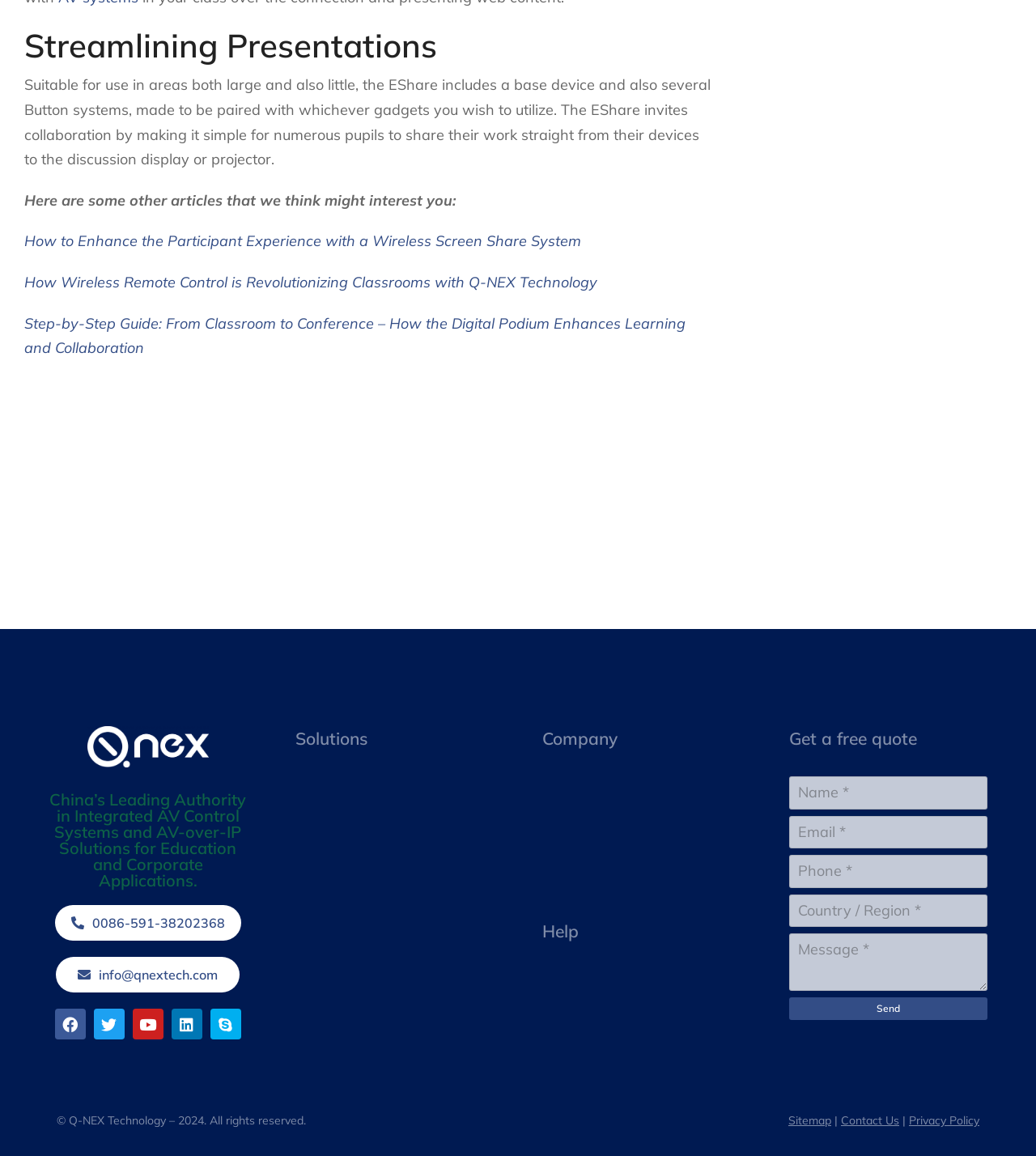Please specify the bounding box coordinates of the element that should be clicked to execute the given instruction: 'Enter your name in the input field'. Ensure the coordinates are four float numbers between 0 and 1, expressed as [left, top, right, bottom].

[0.762, 0.672, 0.953, 0.7]